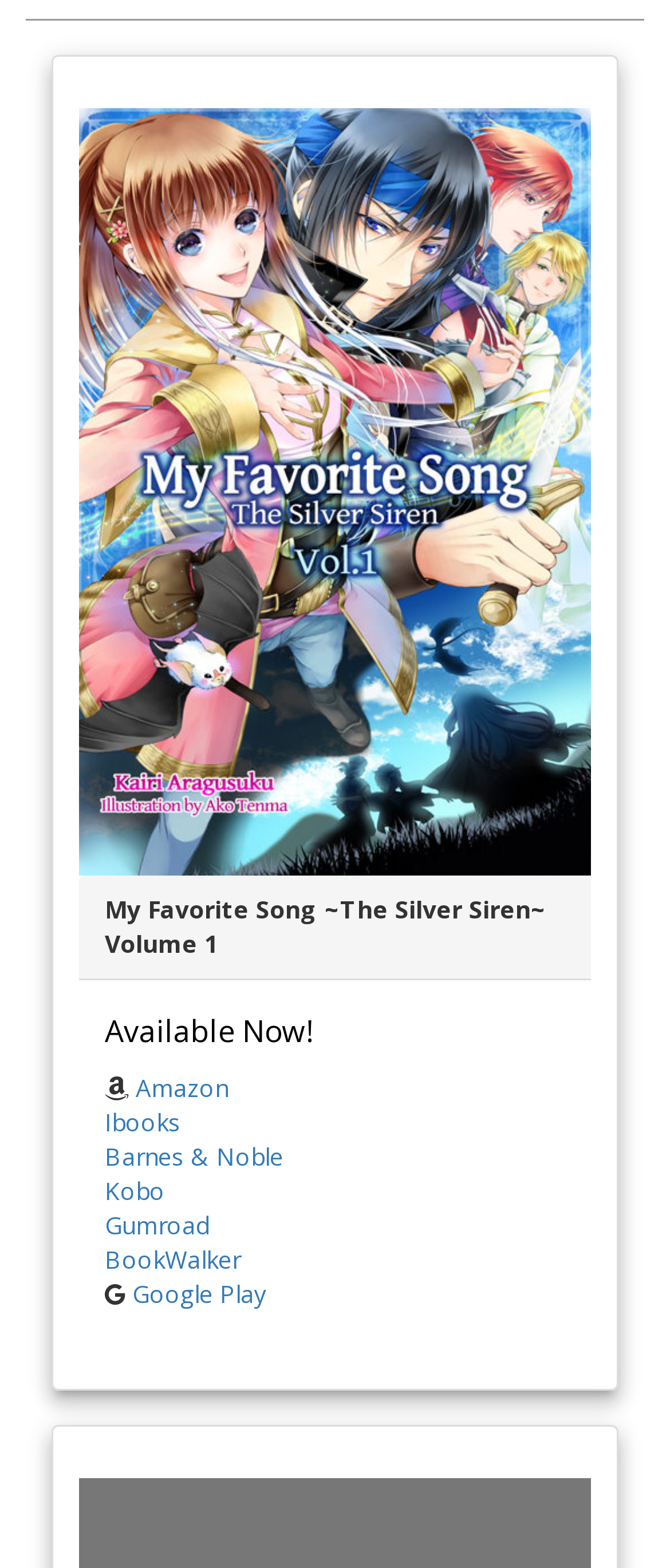What is the status of the book?
Use the information from the image to give a detailed answer to the question.

The status of the book can be found in the StaticText element with the text 'Available Now!', which is located above the links to online stores.